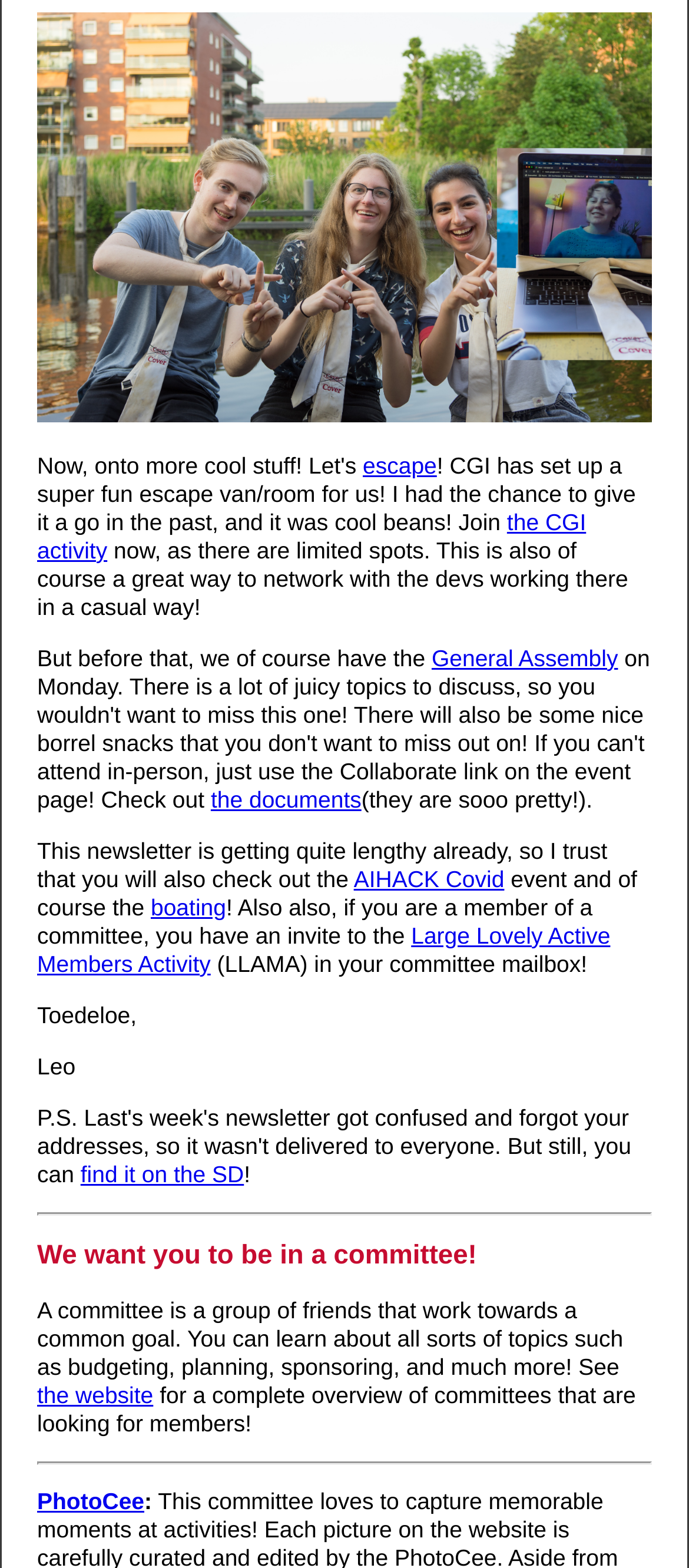Refer to the image and answer the question with as much detail as possible: How many separators are there on the webpage?

There are two separators on the webpage, one with a bounding box of [0.054, 0.773, 0.946, 0.775] and another with a bounding box of [0.054, 0.932, 0.946, 0.935]. These separators are used to divide the content into sections.